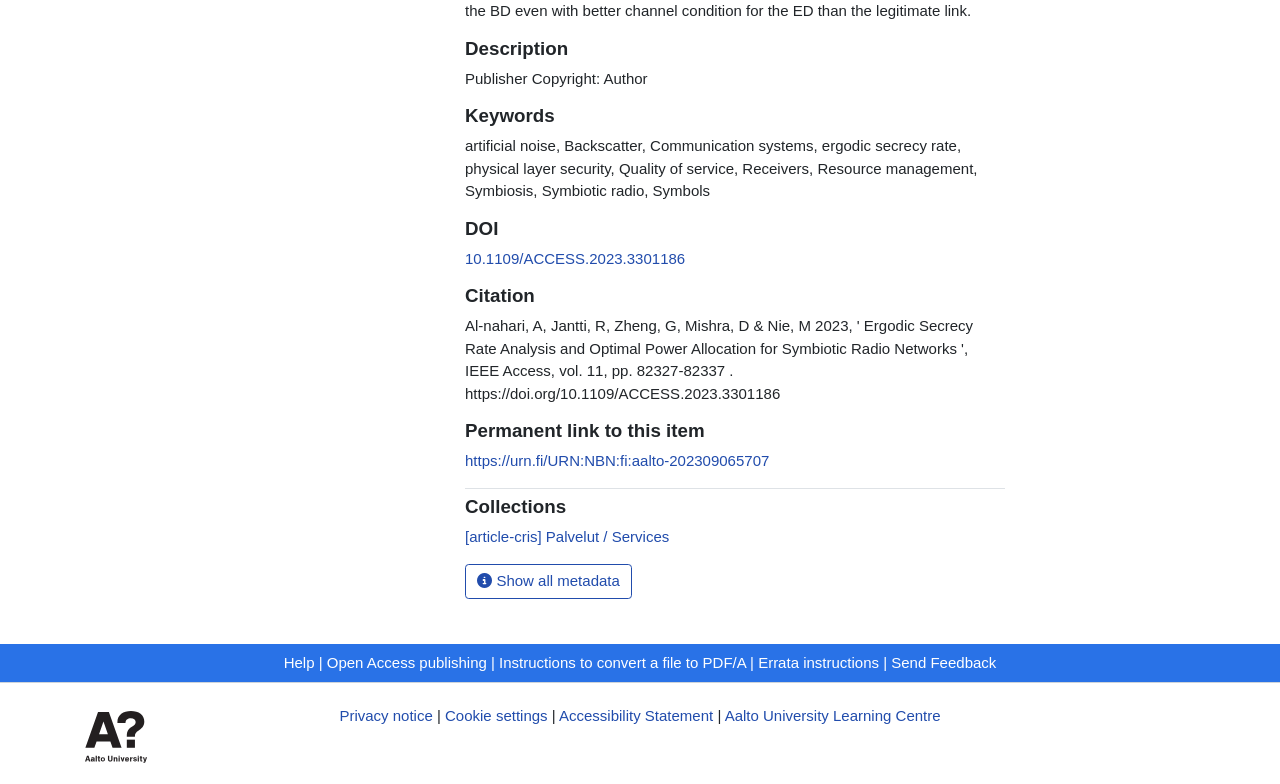Can you find the bounding box coordinates of the area I should click to execute the following instruction: "Visit the publisher's copyright page"?

[0.363, 0.089, 0.506, 0.11]